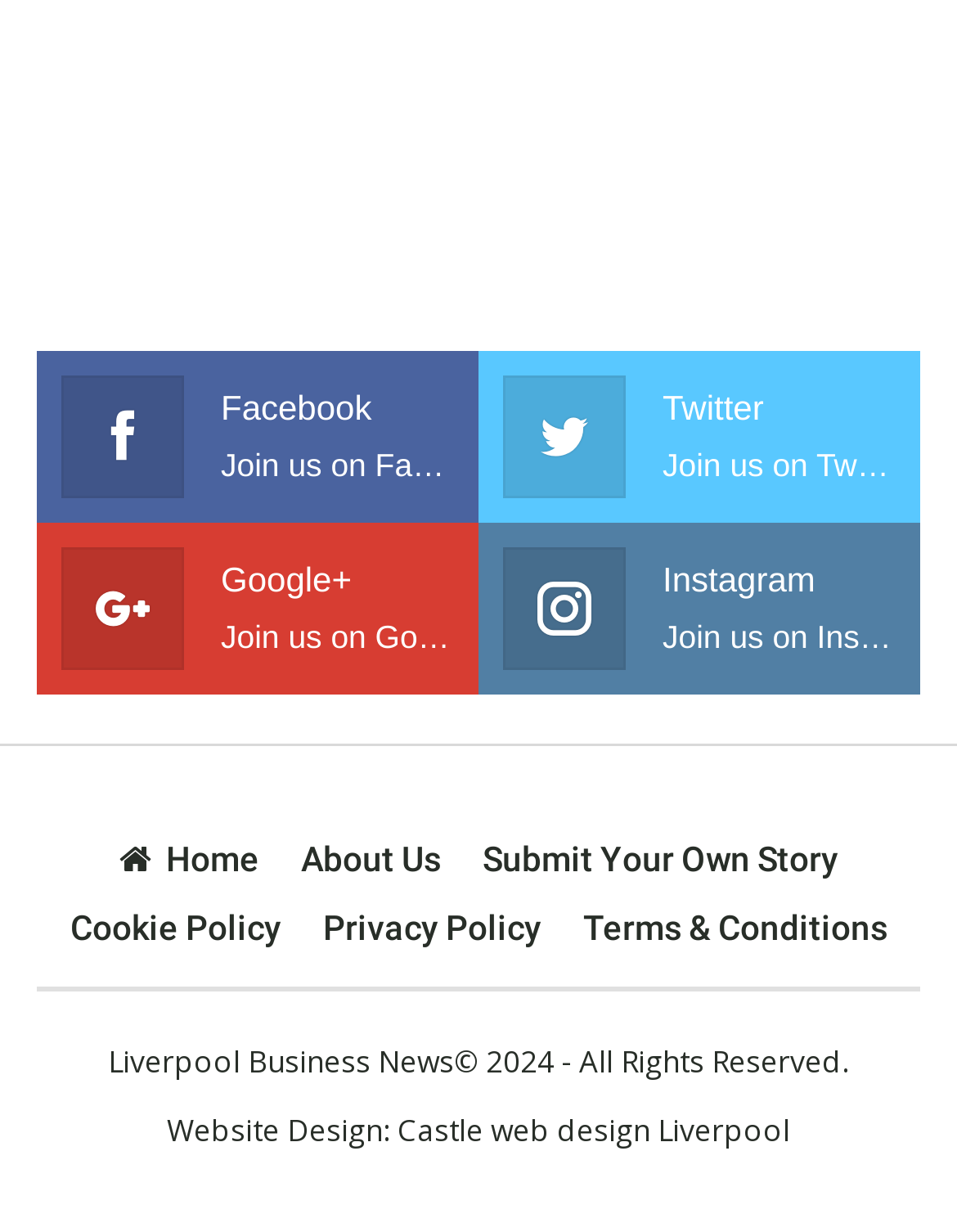Who designed the website? Please answer the question using a single word or phrase based on the image.

Castle web design Liverpool